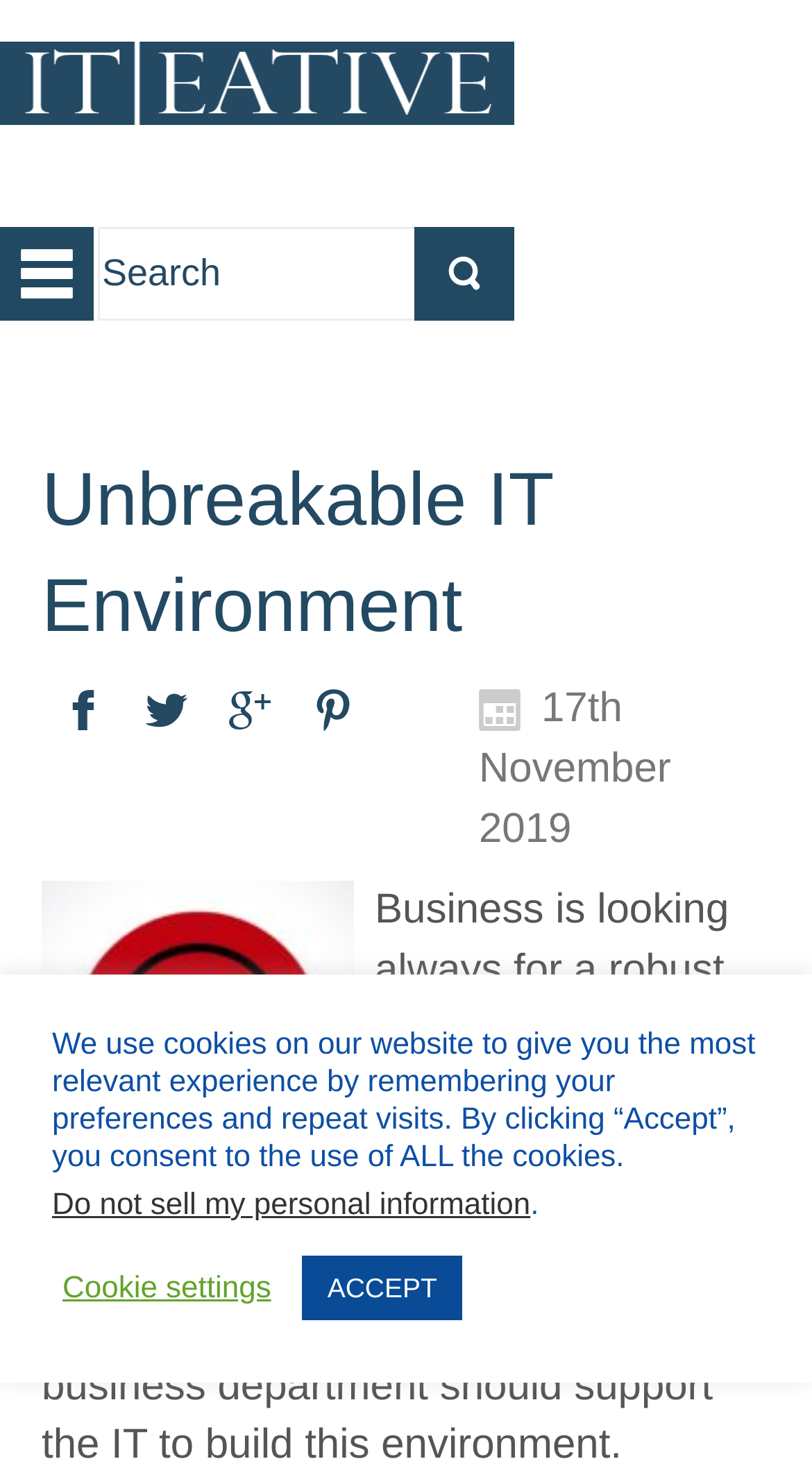Provide a one-word or brief phrase answer to the question:
What is the theme of the webpage?

IT environment